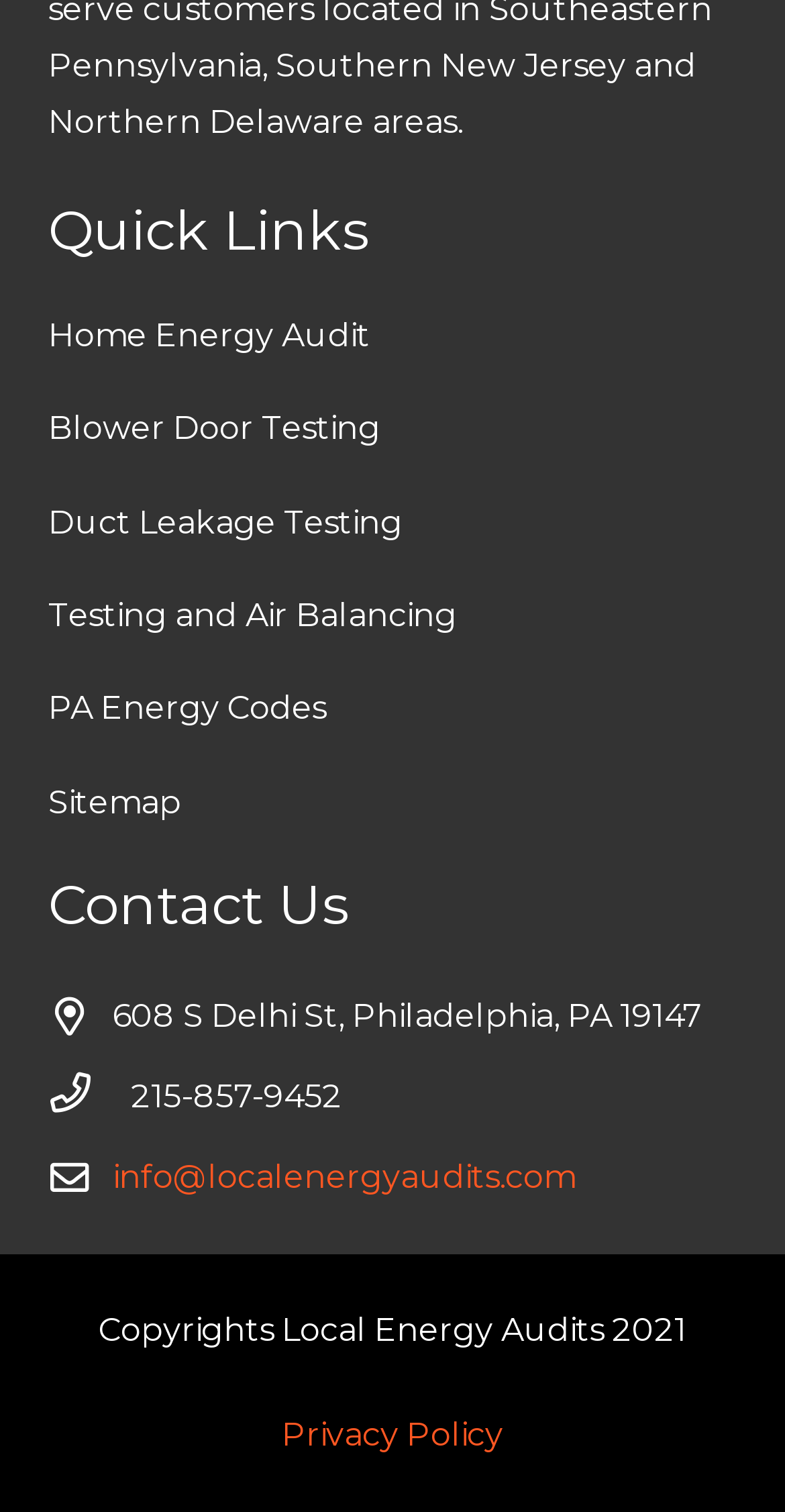Determine the bounding box coordinates of the clickable element necessary to fulfill the instruction: "View Contact Us information". Provide the coordinates as four float numbers within the 0 to 1 range, i.e., [left, top, right, bottom].

[0.062, 0.578, 0.938, 0.622]